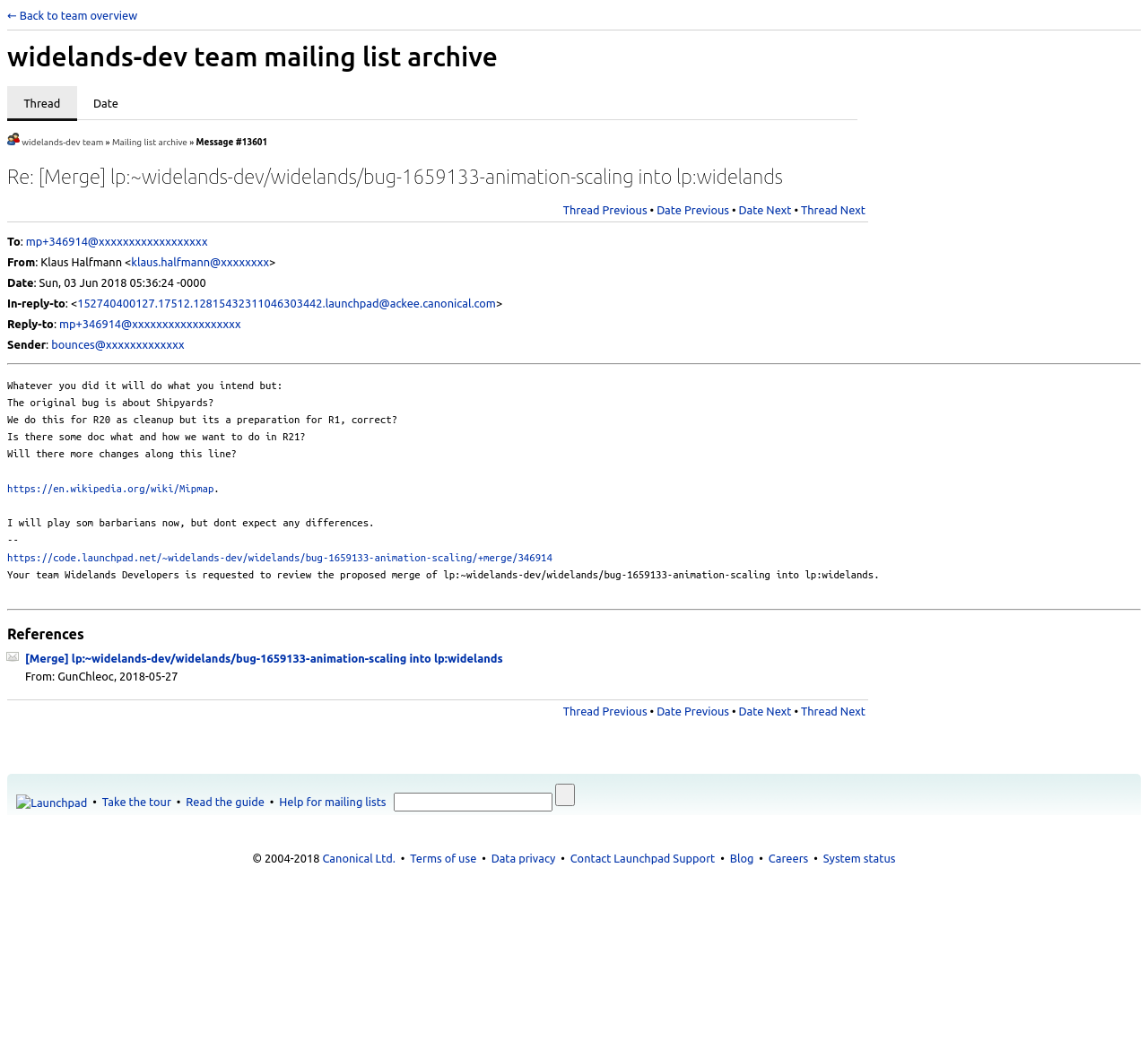Please locate and generate the primary heading on this webpage.

widelands-dev team mailing list archive